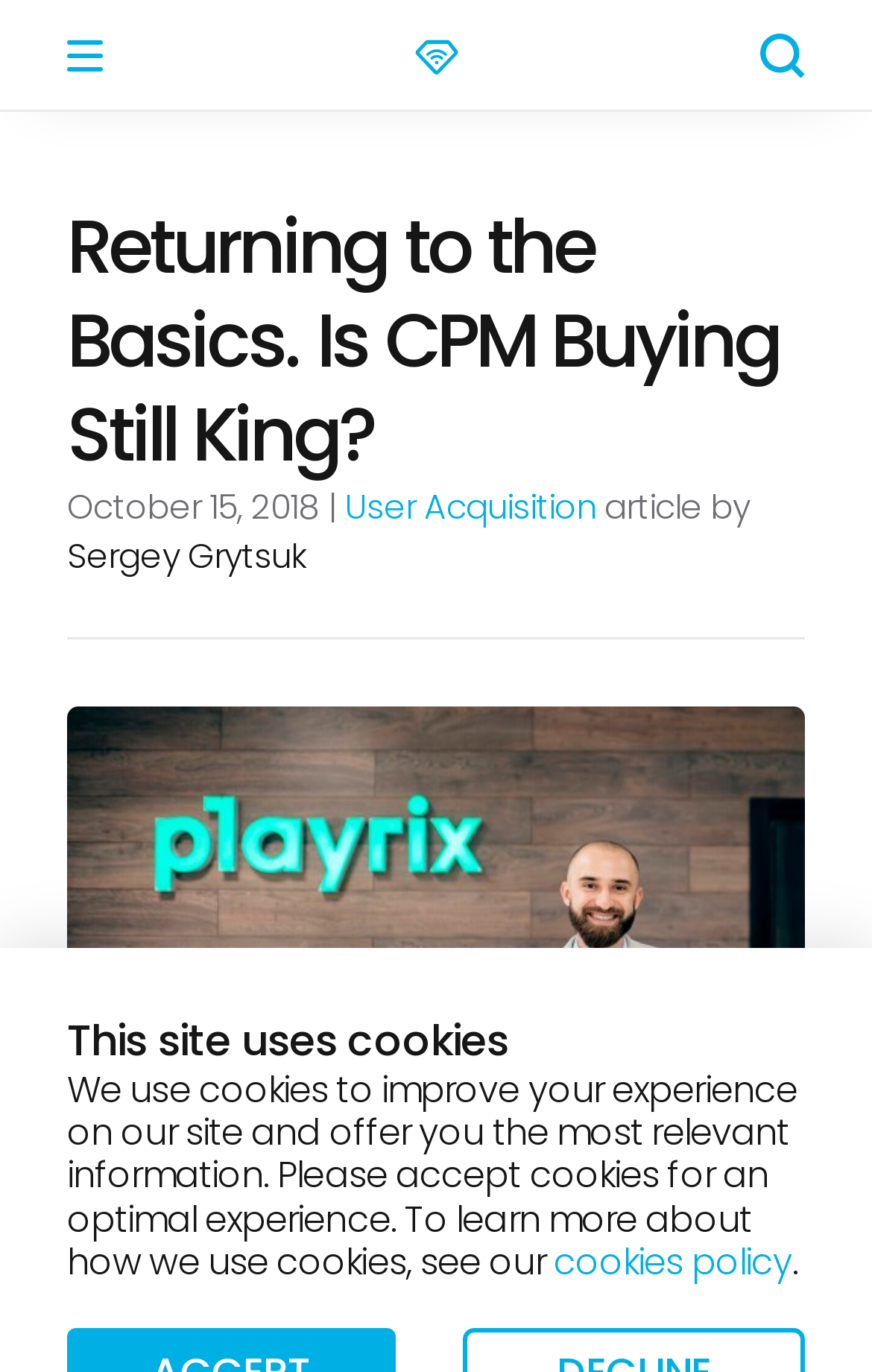What is the date of the article?
Identify the answer in the screenshot and reply with a single word or phrase.

October 15, 2018